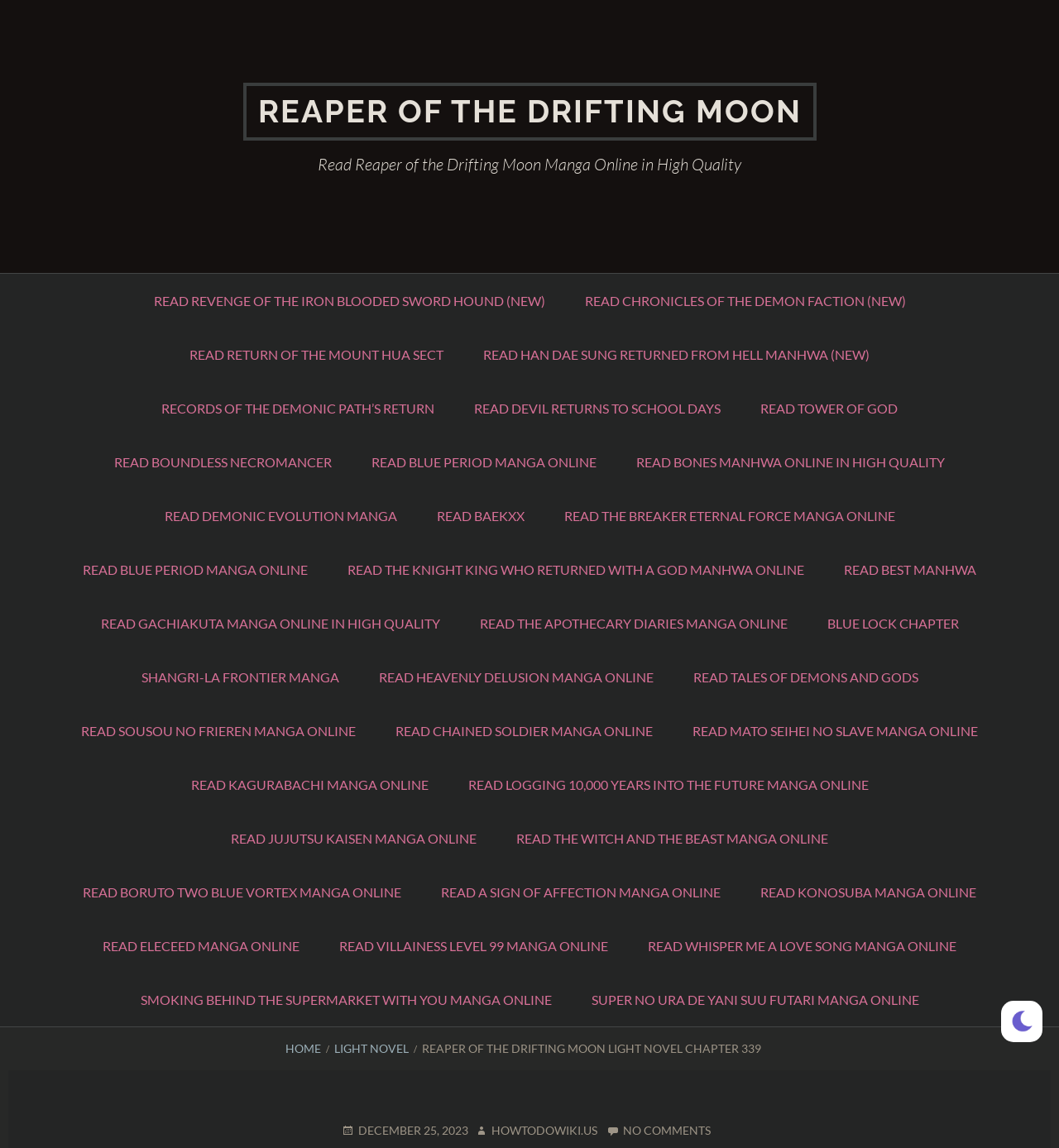How many links are there in the primary menu?
Look at the image and answer the question with a single word or phrase.

13